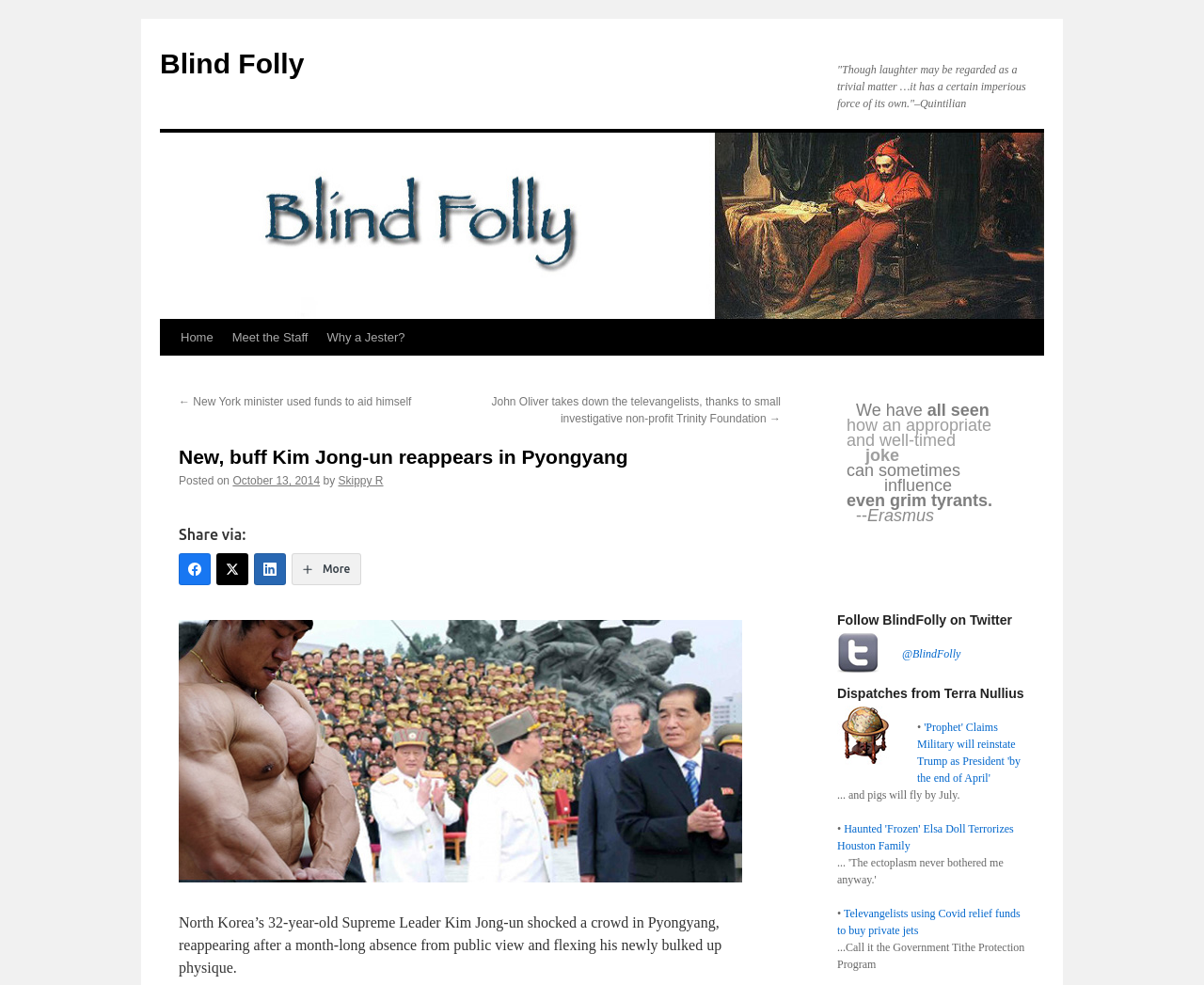Please determine the bounding box coordinates for the element that should be clicked to follow these instructions: "Click the 'Follow us on Twitter @BlindFolly' link".

[0.749, 0.657, 0.798, 0.67]